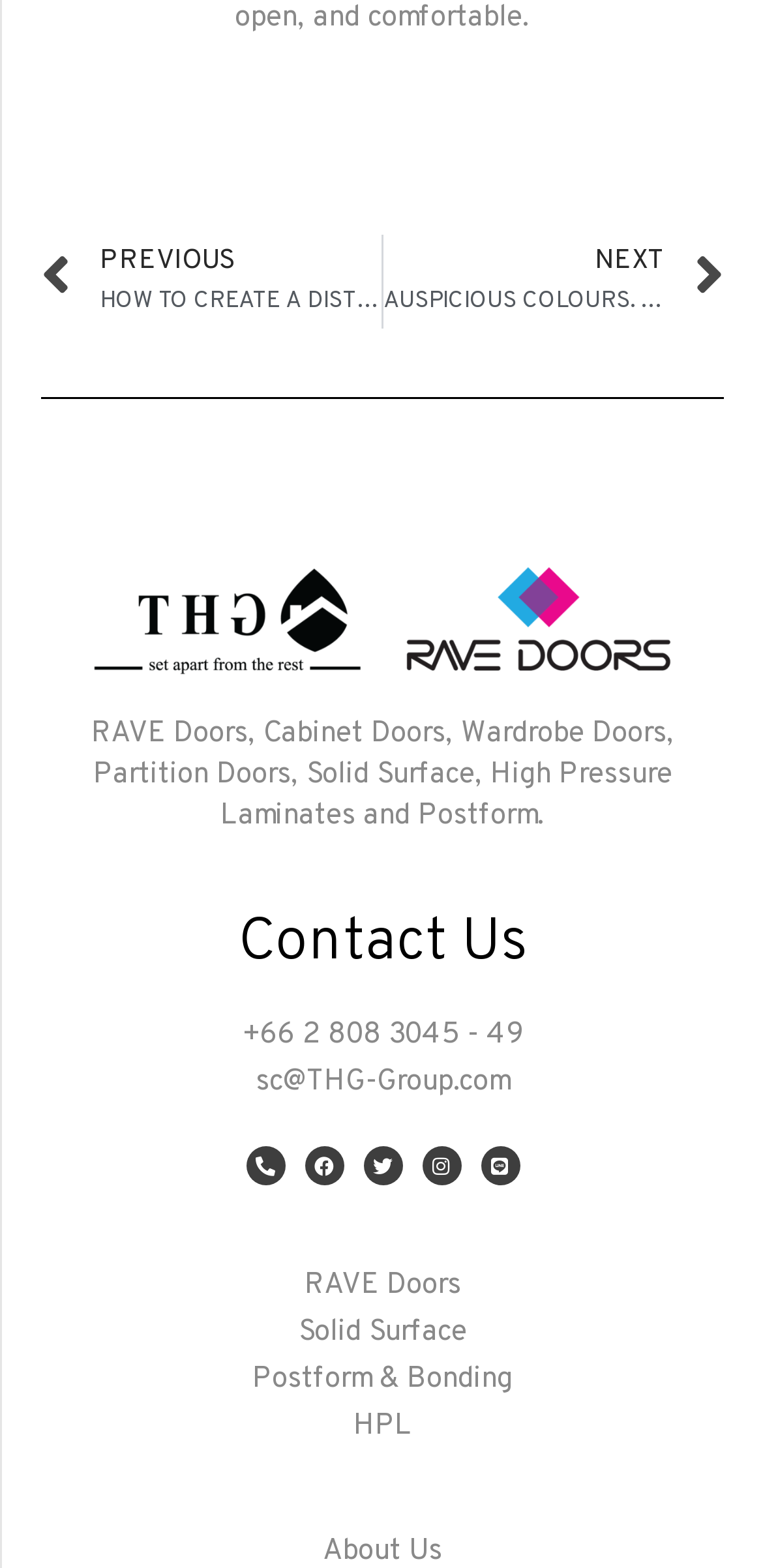Please determine the bounding box coordinates for the element that should be clicked to follow these instructions: "Click on the previous article link".

[0.054, 0.15, 0.5, 0.209]